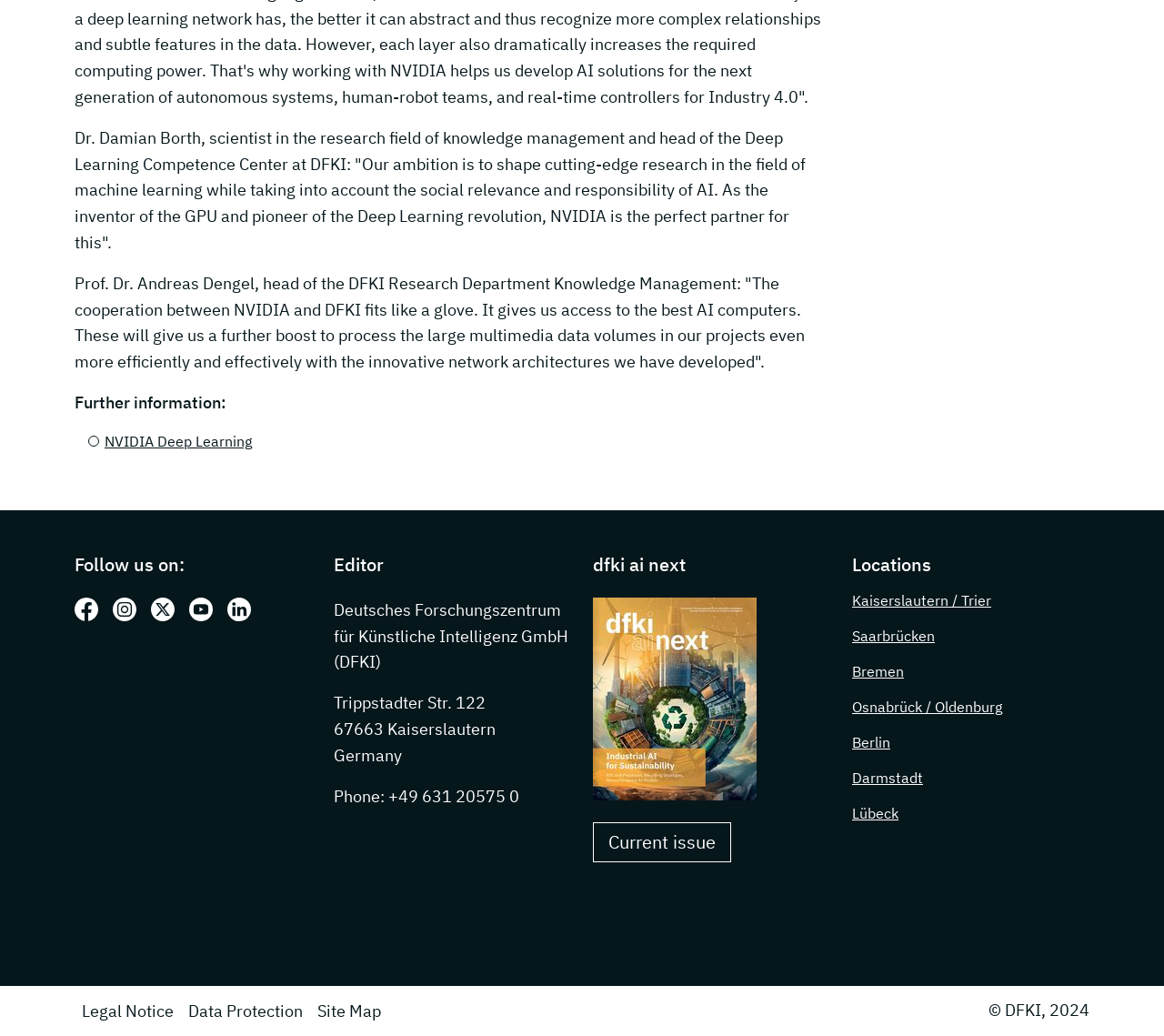Provide a one-word or brief phrase answer to the question:
What is the address of DFKI?

Trippstadter Str. 122, 67663 Kaiserslautern, Germany